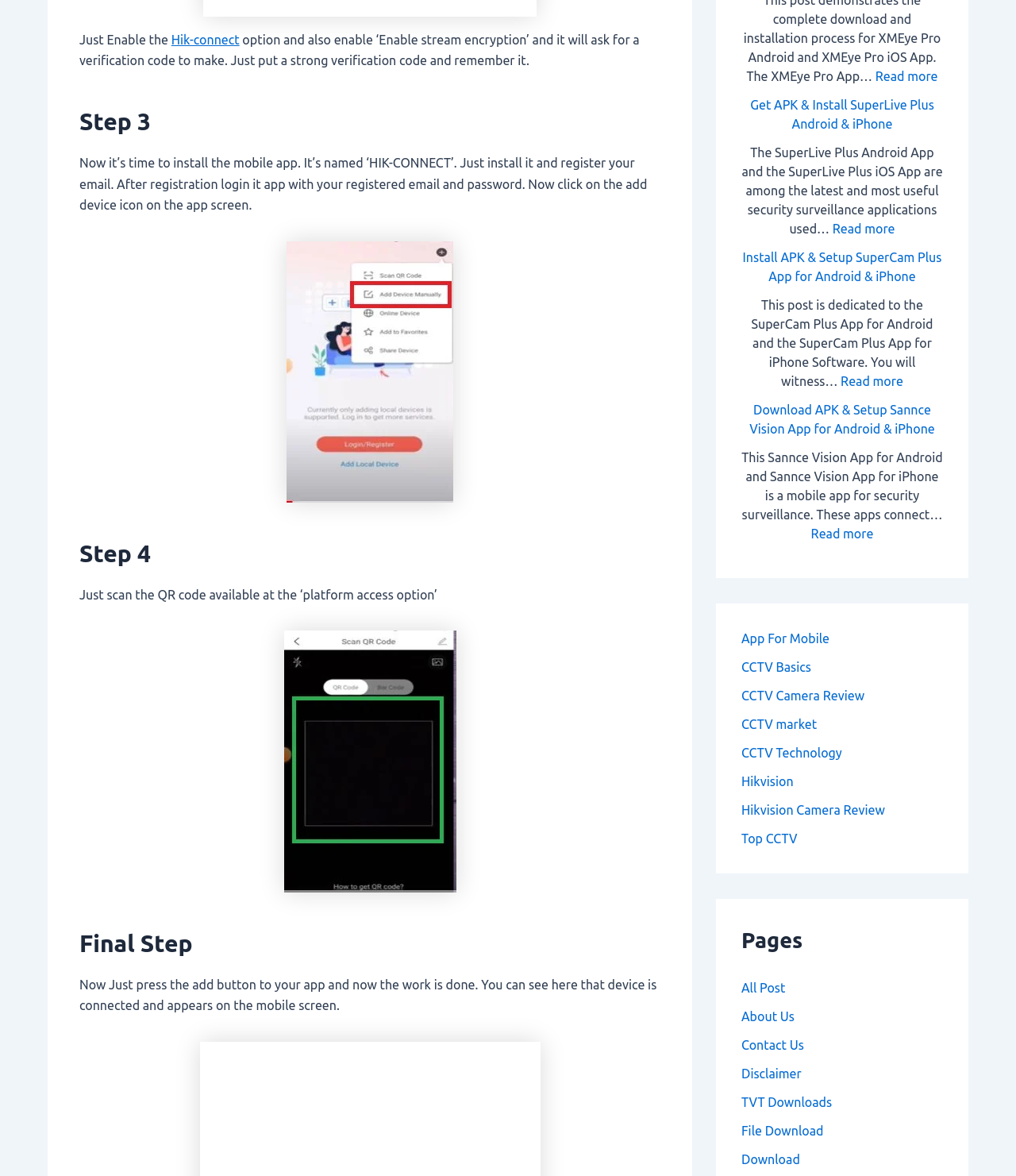Use a single word or phrase to answer the question:
How many links are available under the 'Pages' section?

8